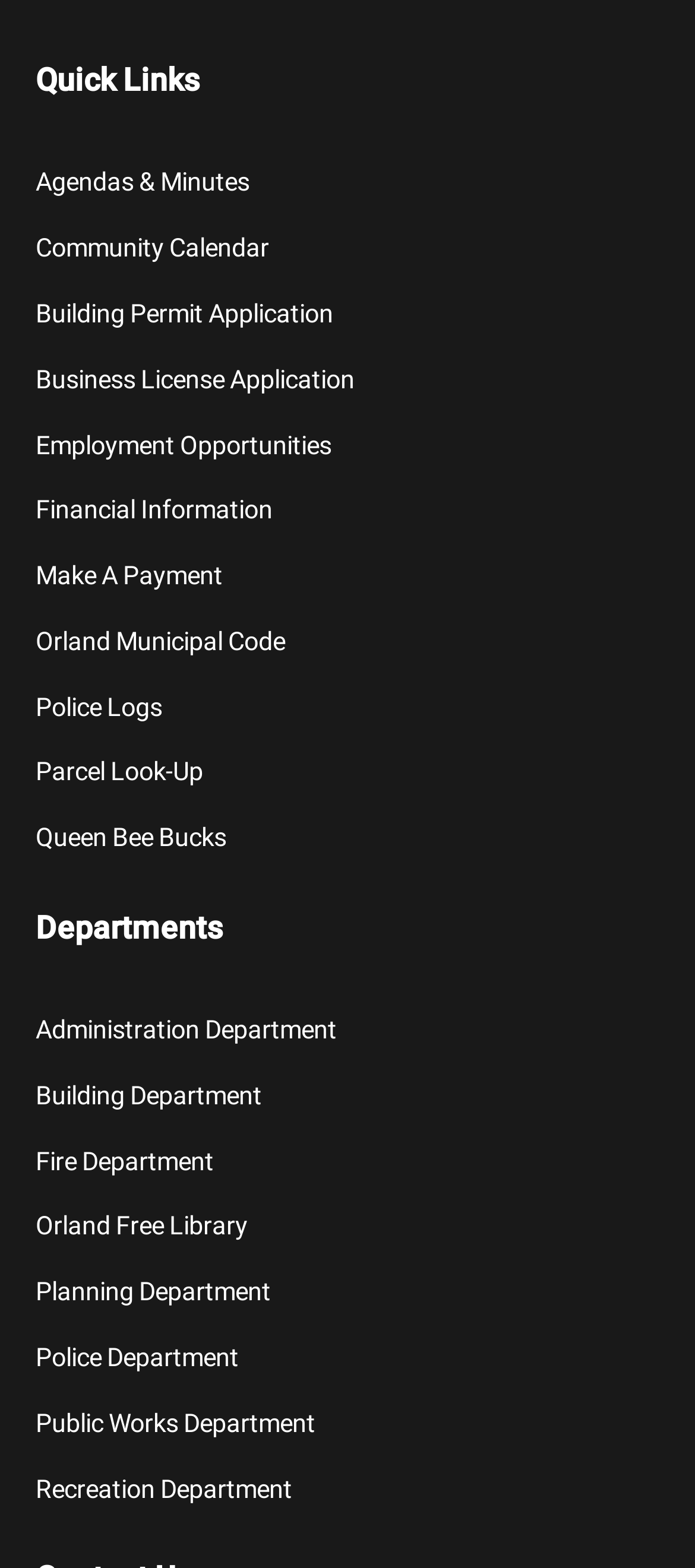Please give a short response to the question using one word or a phrase:
What is the first quick link?

Agendas & Minutes